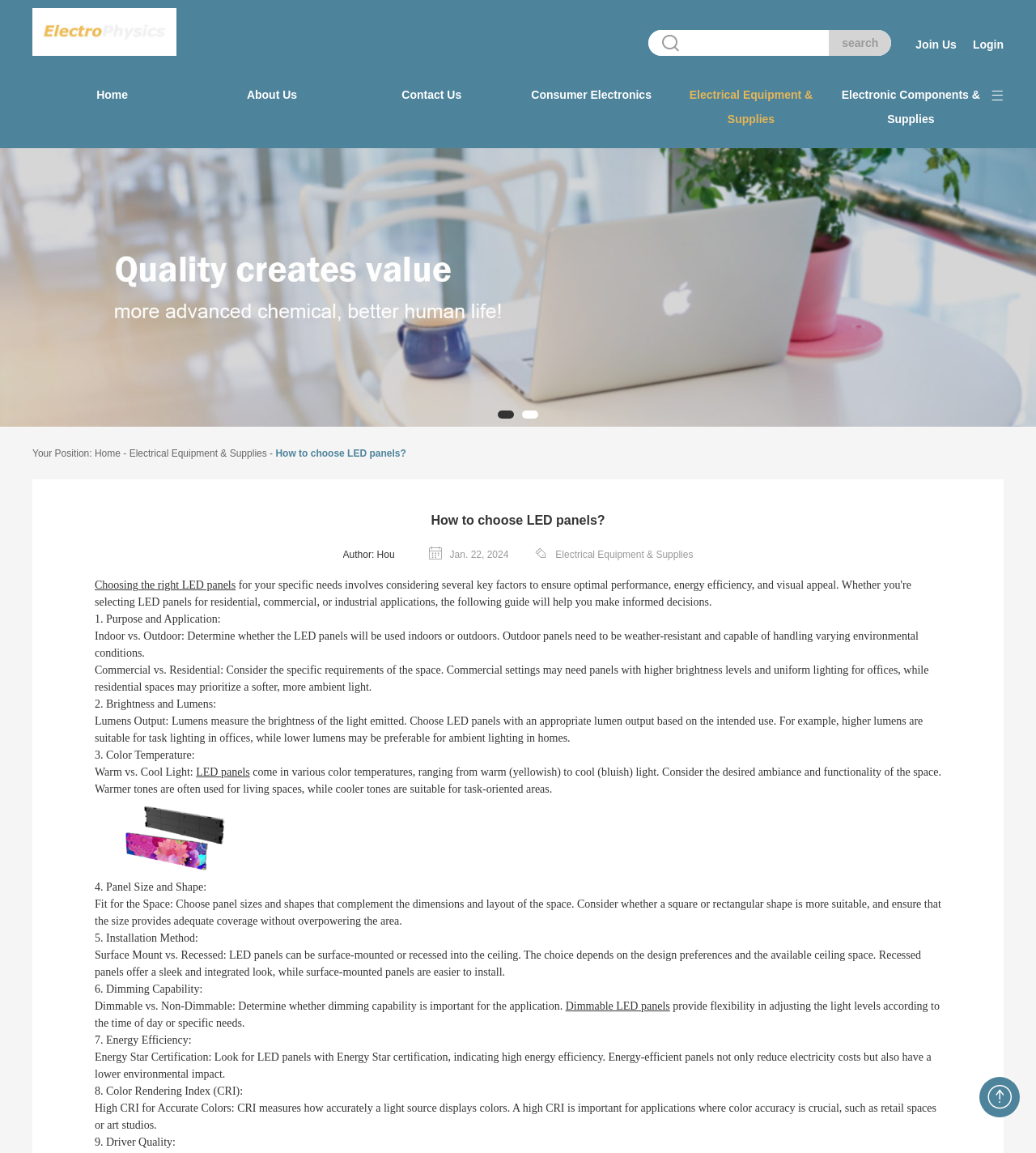Specify the bounding box coordinates of the area to click in order to follow the given instruction: "Read the article about 'How to choose LED panels?'."

[0.091, 0.441, 0.909, 0.462]